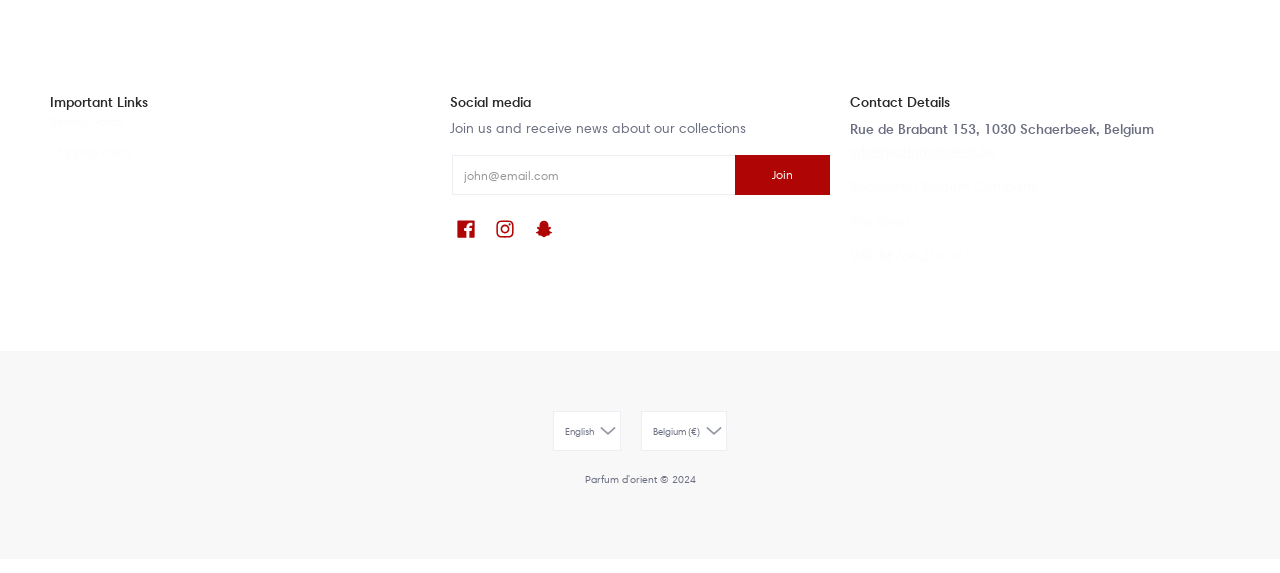Find the bounding box coordinates of the element I should click to carry out the following instruction: "Enter email address".

[0.353, 0.271, 0.576, 0.34]